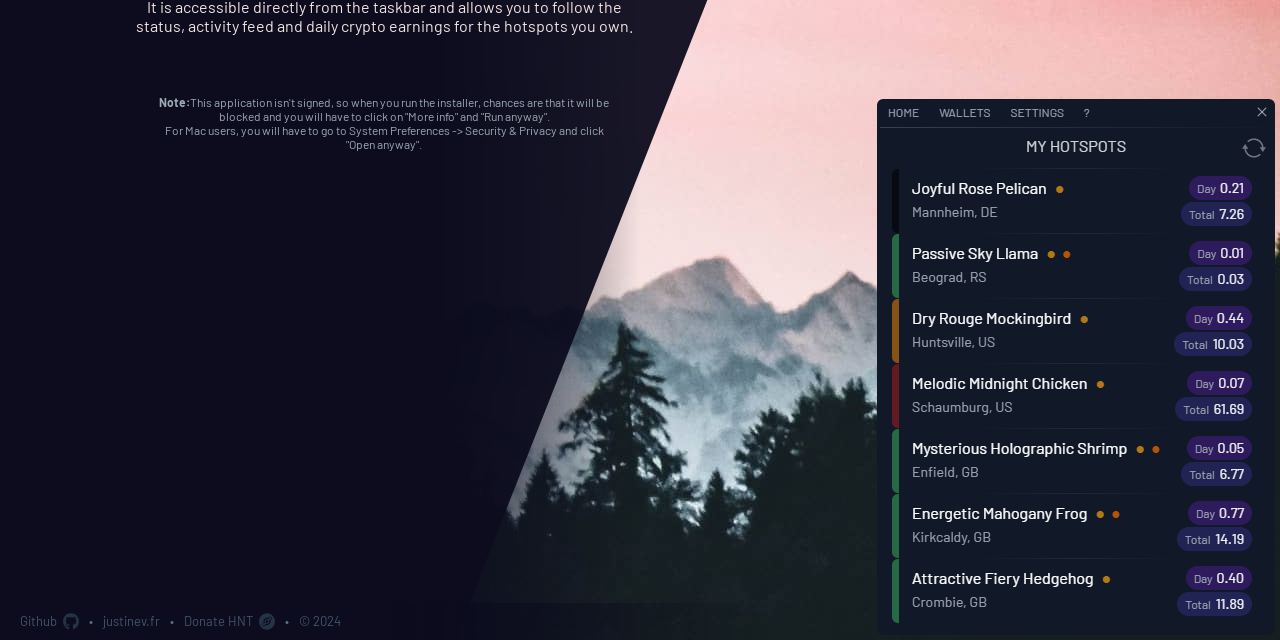Determine the bounding box coordinates (top-left x, top-left y, bottom-right x, bottom-right y) of the UI element described in the following text: matt.kurz@wmich.edu

None